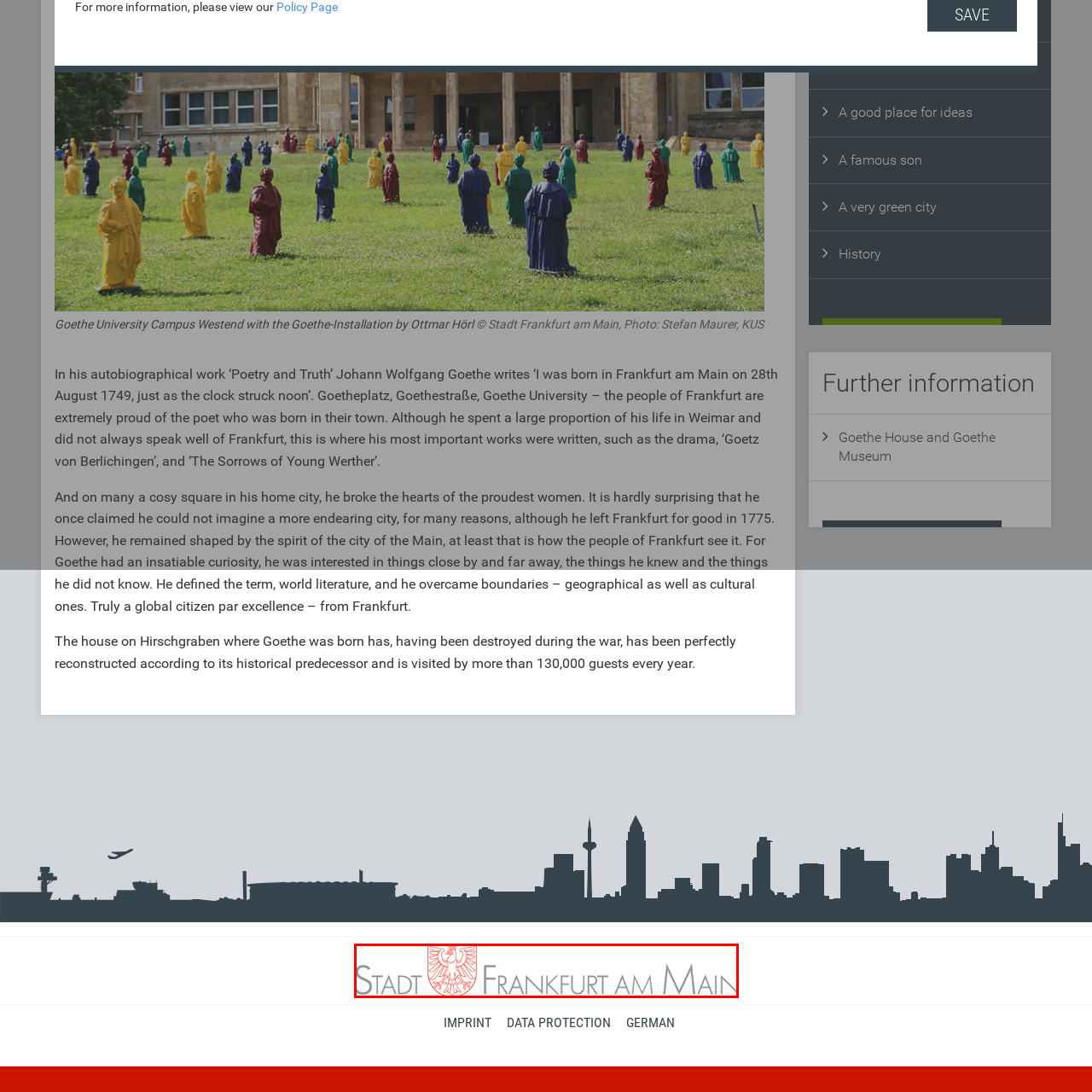Elaborate on the details of the image that is highlighted by the red boundary.

The image features the logo of "Stadt Frankfurt am Main," representing the city of Frankfurt. The logo incorporates a stylized depiction of an eagle, a symbol traditionally associated with the city's heritage and status within Germany. The text prominently displays "Stadt Frankfurt am Main," rendered in elegant typography, emphasizing the city's identity and pride. This image is part of a broader narrative celebrating Frankfurt, particularly its historical connection to the renowned poet Johann Wolfgang von Goethe, who was born in the city. The context highlights Frankfurt's cultural significance and its architectural and literary contributions, positioning it as a city rich in history and artistic heritage.